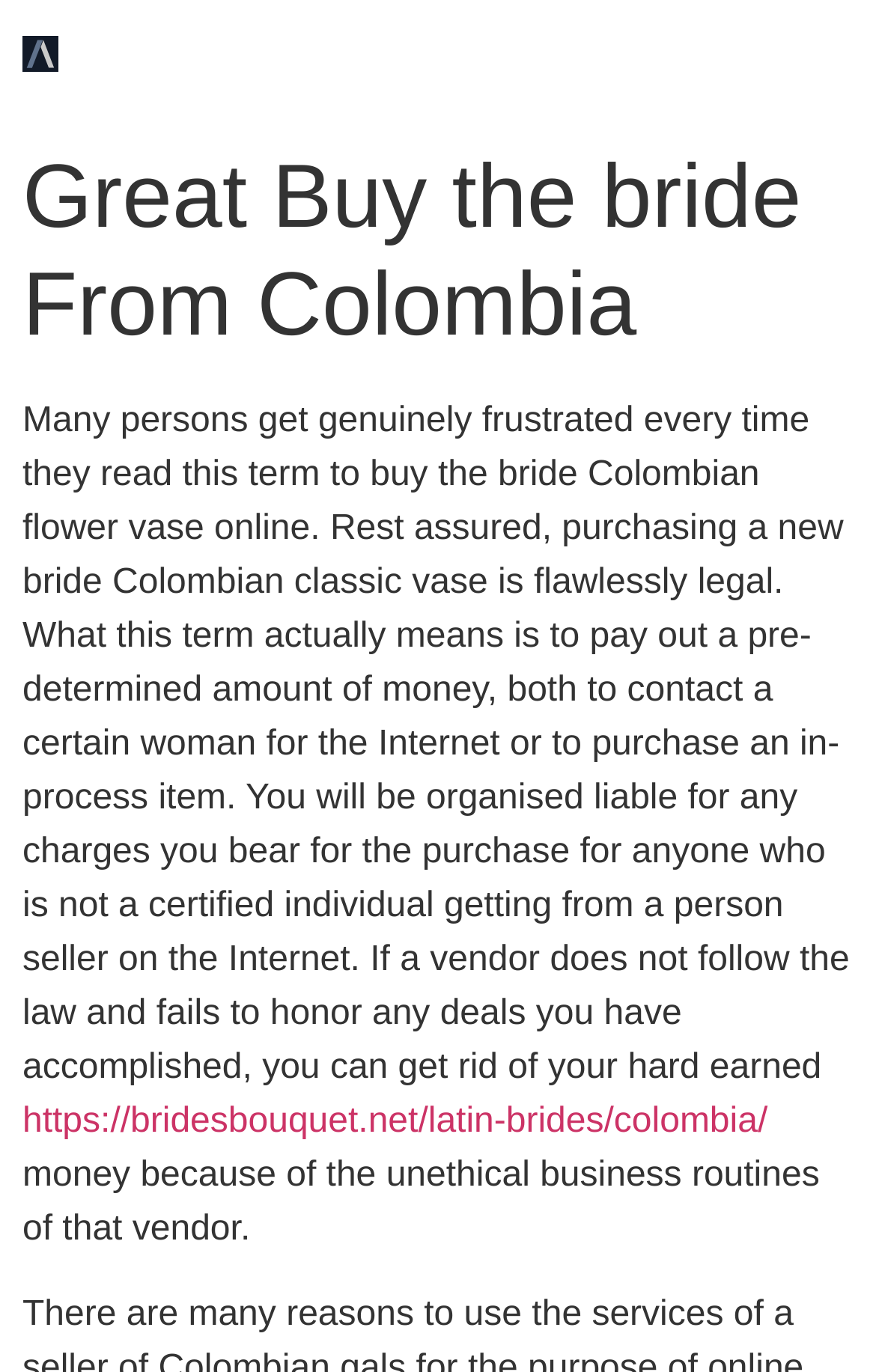What is the main topic of this webpage?
Give a one-word or short phrase answer based on the image.

Buying a bride Colombian classic vase